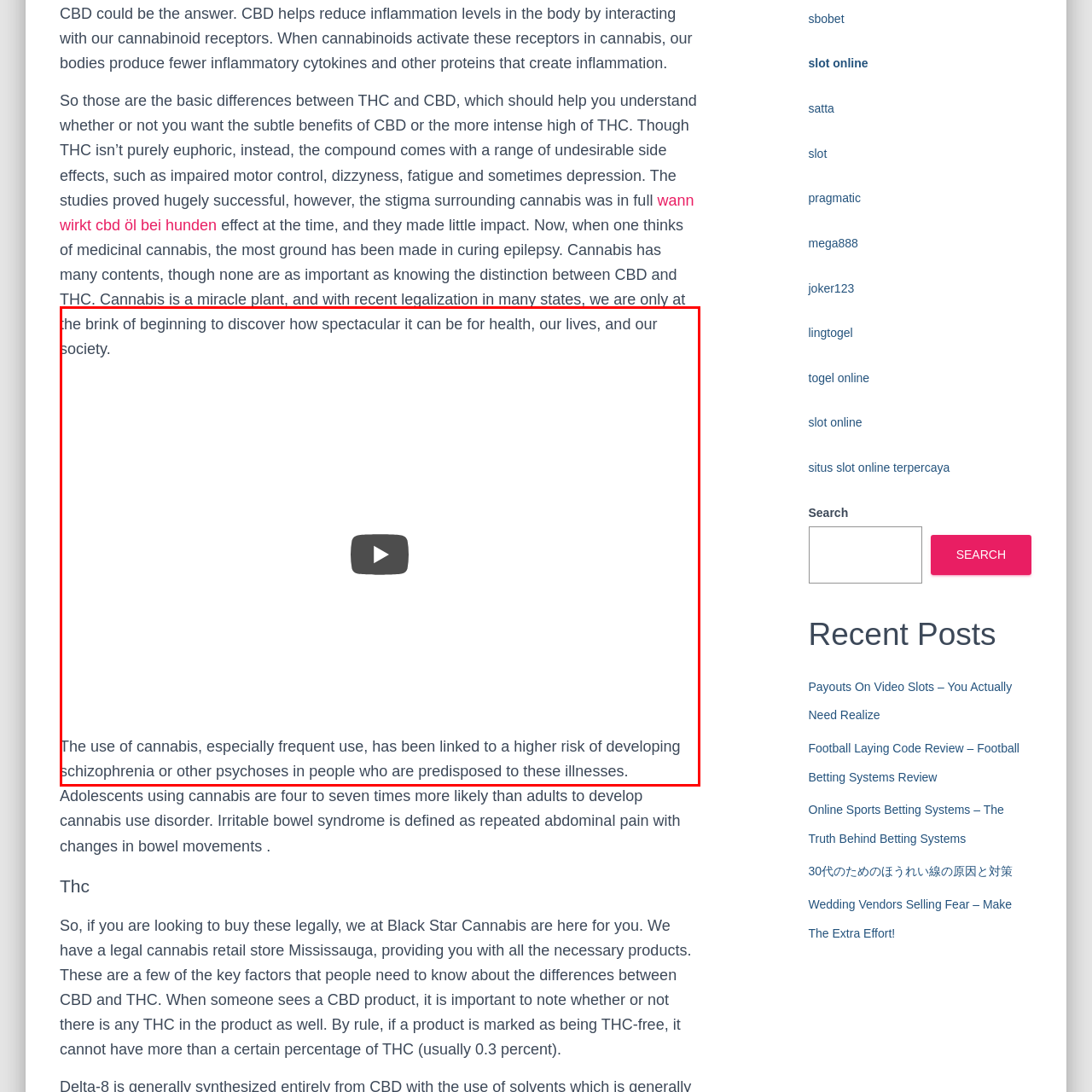Focus on the content within the red box and provide a succinct answer to this question using just one word or phrase: 
What are the two compounds of cannabis mentioned?

THC and CBD